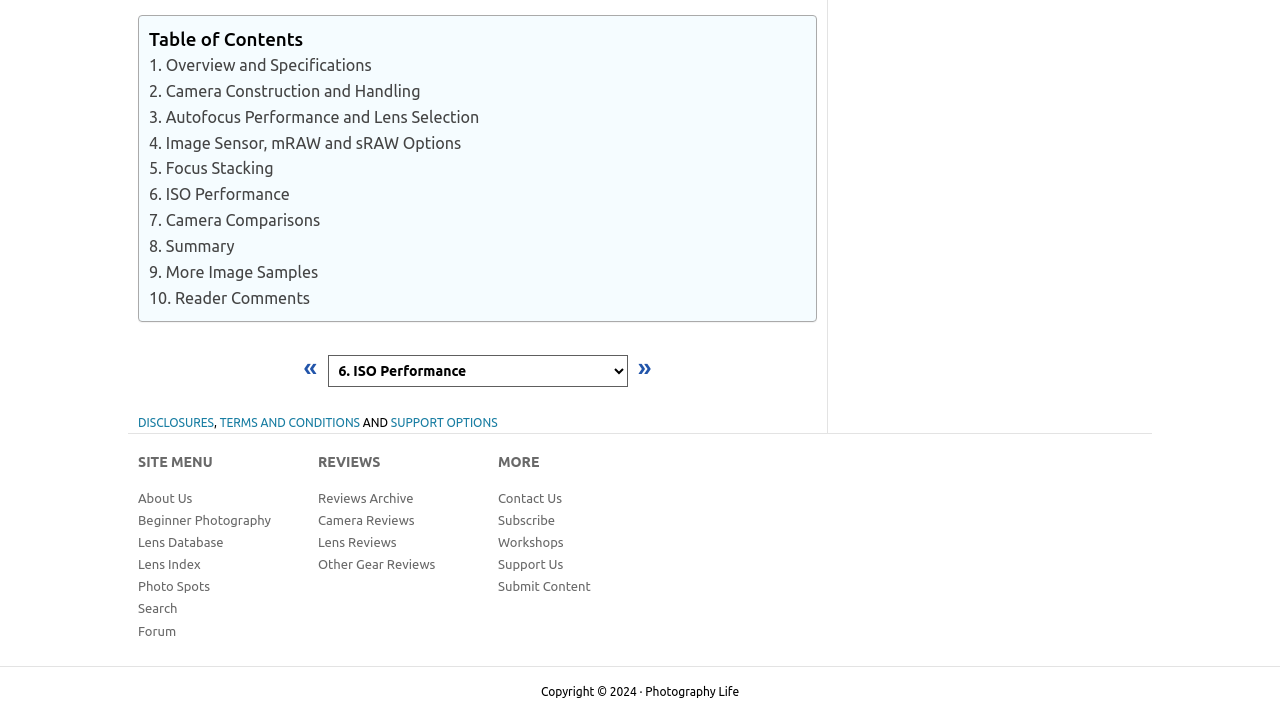What is the purpose of the links at the bottom of the webpage?
Examine the webpage screenshot and provide an in-depth answer to the question.

The links at the bottom of the webpage are categorized under headings such as 'SITE MENU', 'REVIEWS', and 'MORE'. These links seem to be providing navigation to other parts of the website, allowing users to access different sections and features.